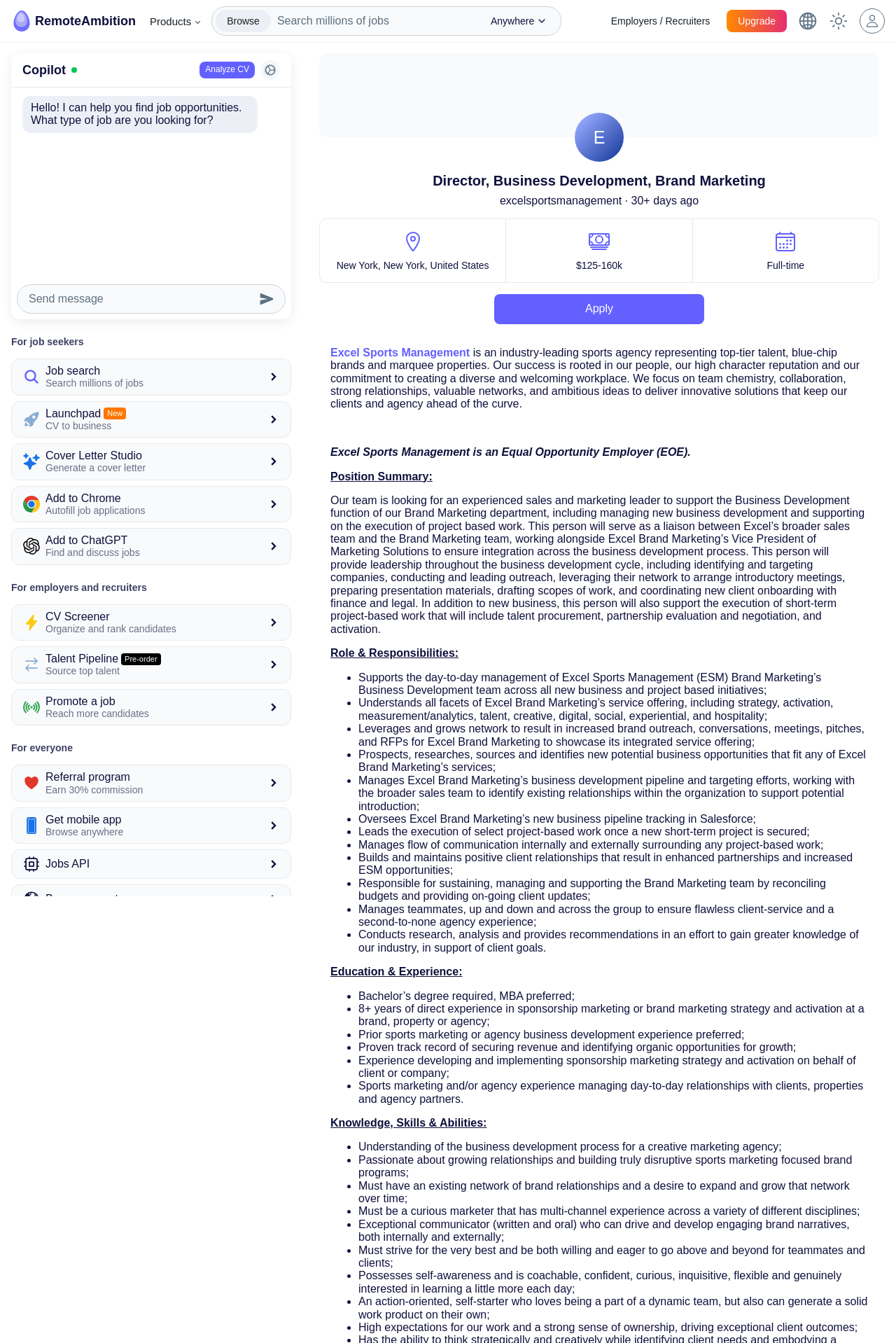Using the elements shown in the image, answer the question comprehensively: What is the company name of the job posting?

I found the company name by looking at the link element with the text 'Excel Sports Management' which is located near the job title and salary range.